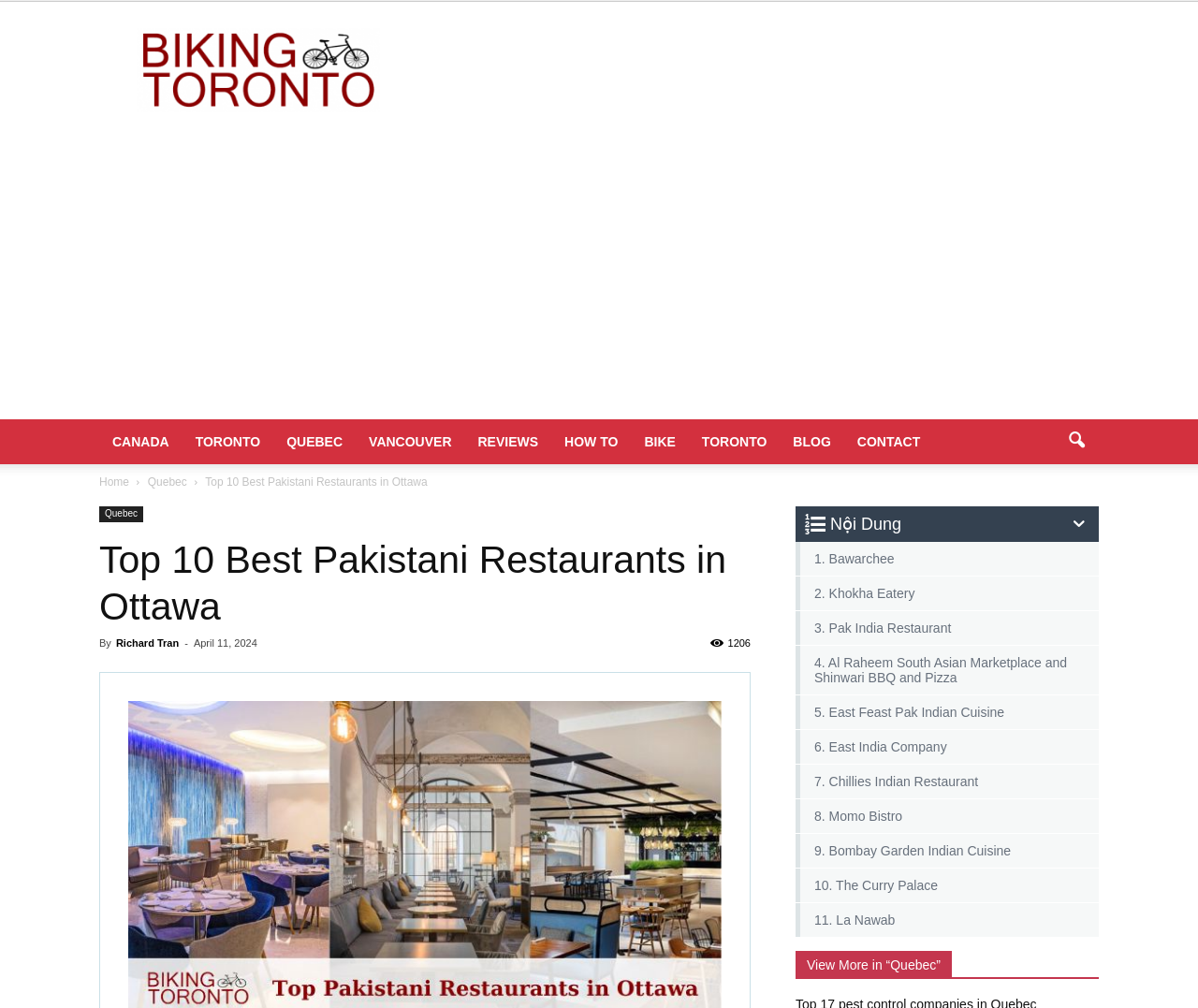Determine the bounding box coordinates of the target area to click to execute the following instruction: "Go to 'Behavior'."

None